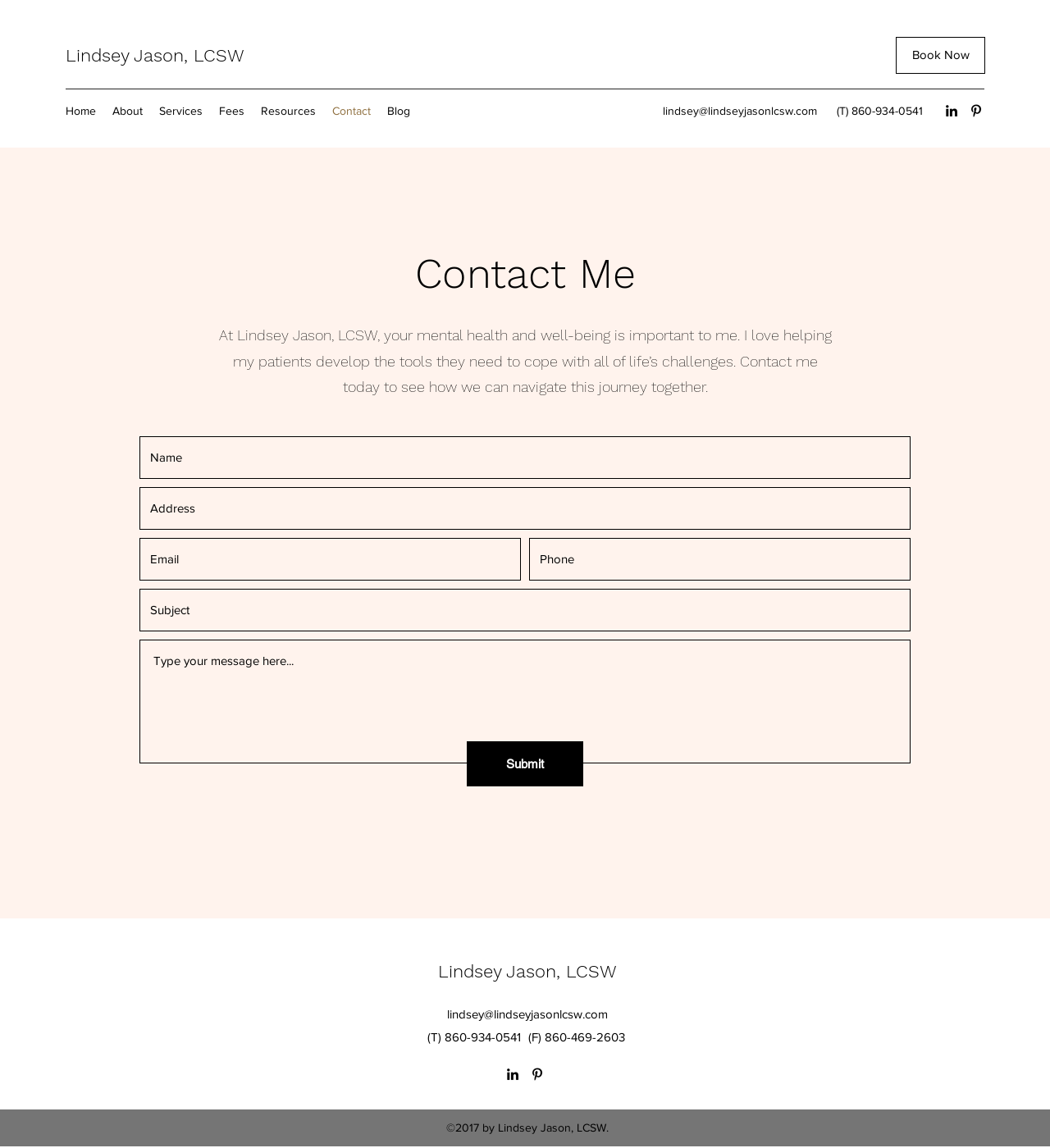Please pinpoint the bounding box coordinates for the region I should click to adhere to this instruction: "Click the LinkedIn link".

[0.898, 0.089, 0.914, 0.104]